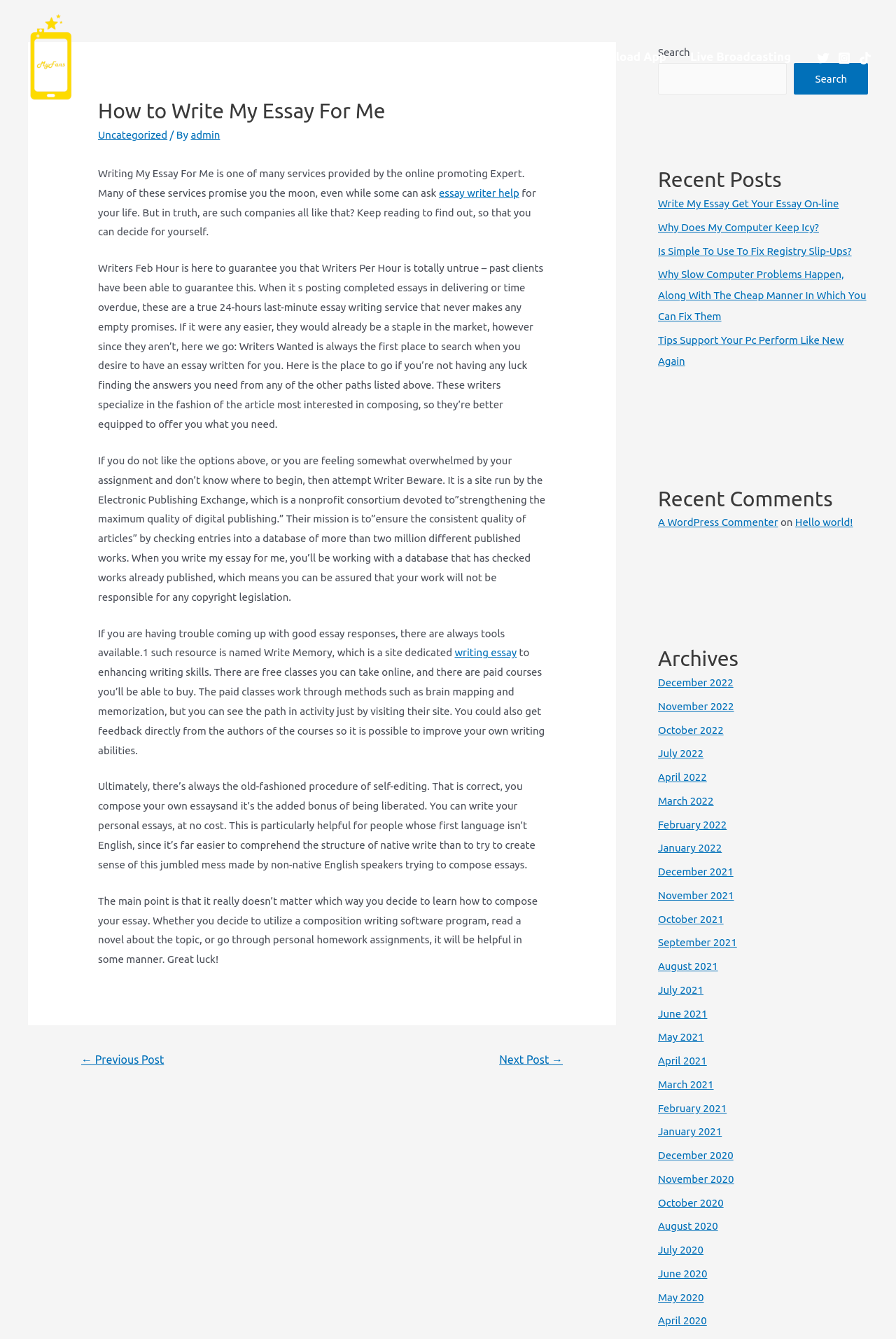Provide an in-depth caption for the elements present on the webpage.

The webpage is about "How to Write My Essay For Me" and appears to be a blog or article page. At the top, there is a navigation menu with links to "Who We Are", "Difference", "How Myfans Work", "Gallery", "Contact", "Download App", and "Live Broadcasting". Below this, there are social media links to Twitter, Instagram, and Behance, each accompanied by an image.

The main content of the page is an article with a heading "How to Write My Essay For Me" and several paragraphs of text. The article discusses the services provided by online promoting experts, specifically focusing on essay writing services. It mentions that some companies promise more than they can deliver, but Writers Per Hour is a reliable service that guarantees quality work. The article also recommends other resources, such as Writer Beware and Write Memory, for those struggling with essay writing.

To the right of the main content, there is a sidebar with several sections. The first section is a search bar with a label "Search" and a button to submit the search query. Below this, there is a section titled "Recent Posts" with links to several recent articles. Further down, there is a section titled "Recent Comments" with a single comment from a user. The final section is titled "Archives" and lists links to articles from various months and years.

At the bottom of the page, there is a footer section with a single link to a comment from a user.